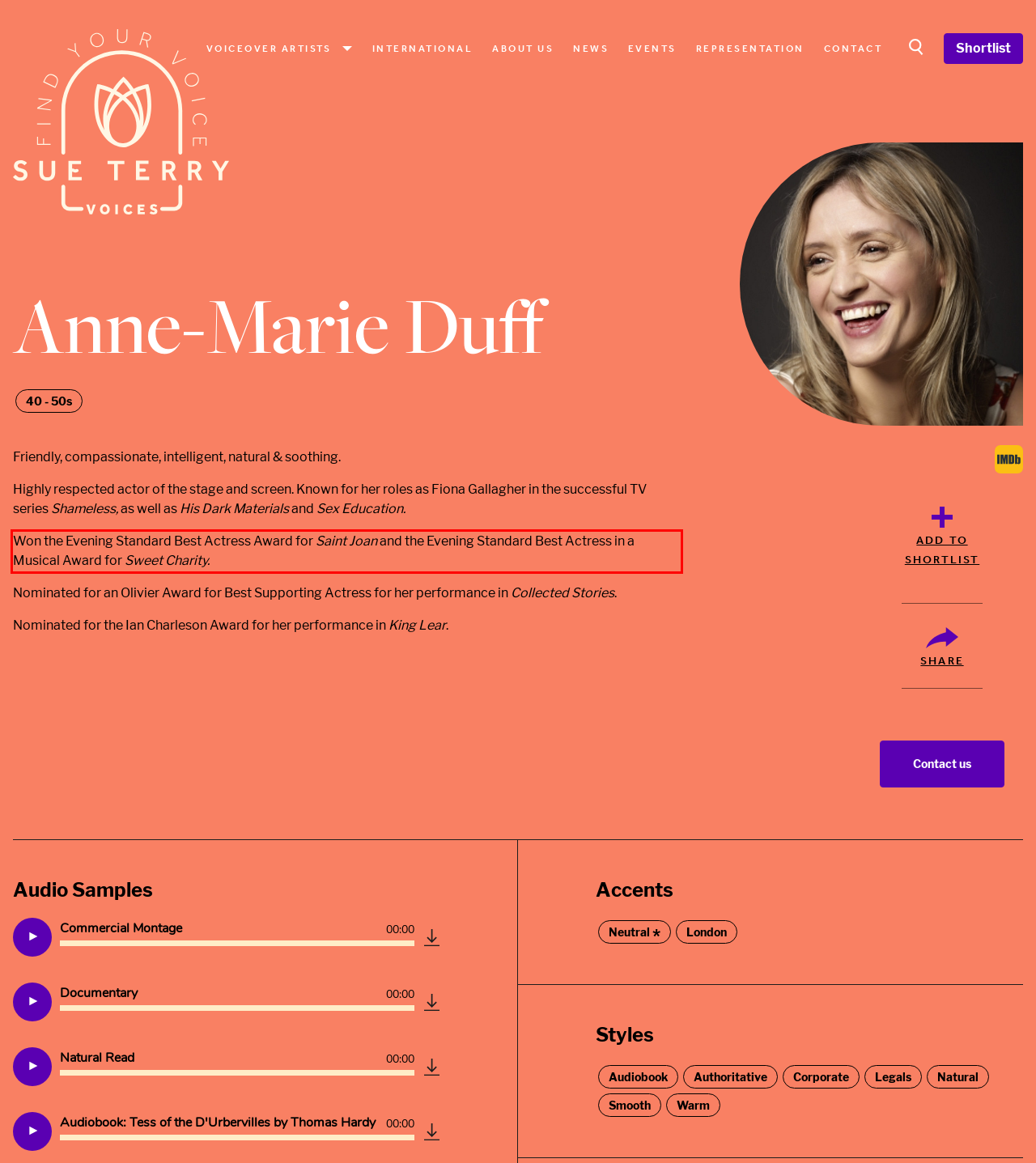You are presented with a webpage screenshot featuring a red bounding box. Perform OCR on the text inside the red bounding box and extract the content.

Won the Evening Standard Best Actress Award for Saint Joan and the Evening Standard Best Actress in a Musical Award for Sweet Charity.